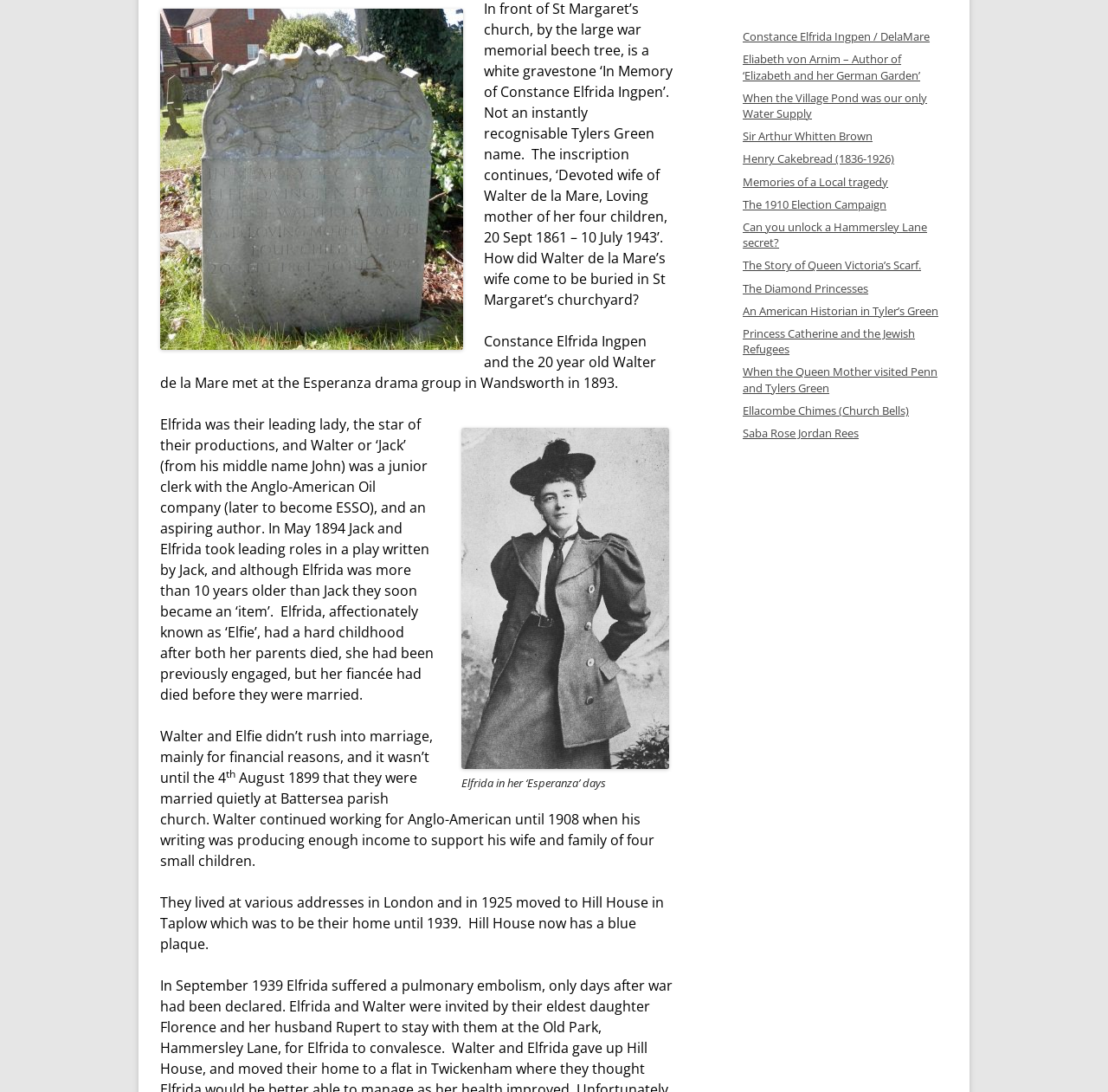Using the description: "The 1910 Election Campaign", determine the UI element's bounding box coordinates. Ensure the coordinates are in the format of four float numbers between 0 and 1, i.e., [left, top, right, bottom].

[0.67, 0.181, 0.8, 0.194]